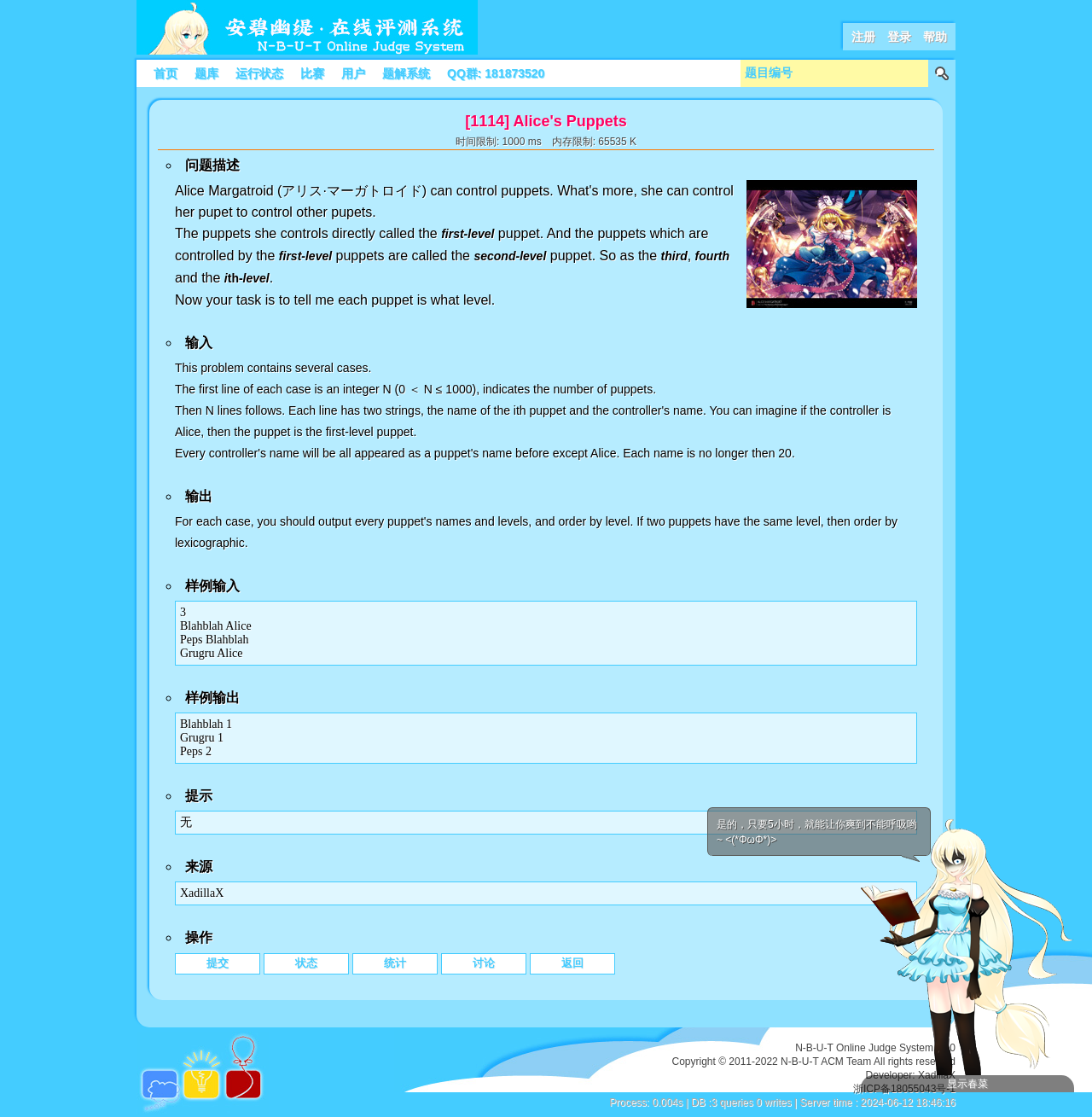Pinpoint the bounding box coordinates of the clickable area needed to execute the instruction: "click the '帮助' link". The coordinates should be specified as four float numbers between 0 and 1, i.e., [left, top, right, bottom].

[0.845, 0.027, 0.867, 0.039]